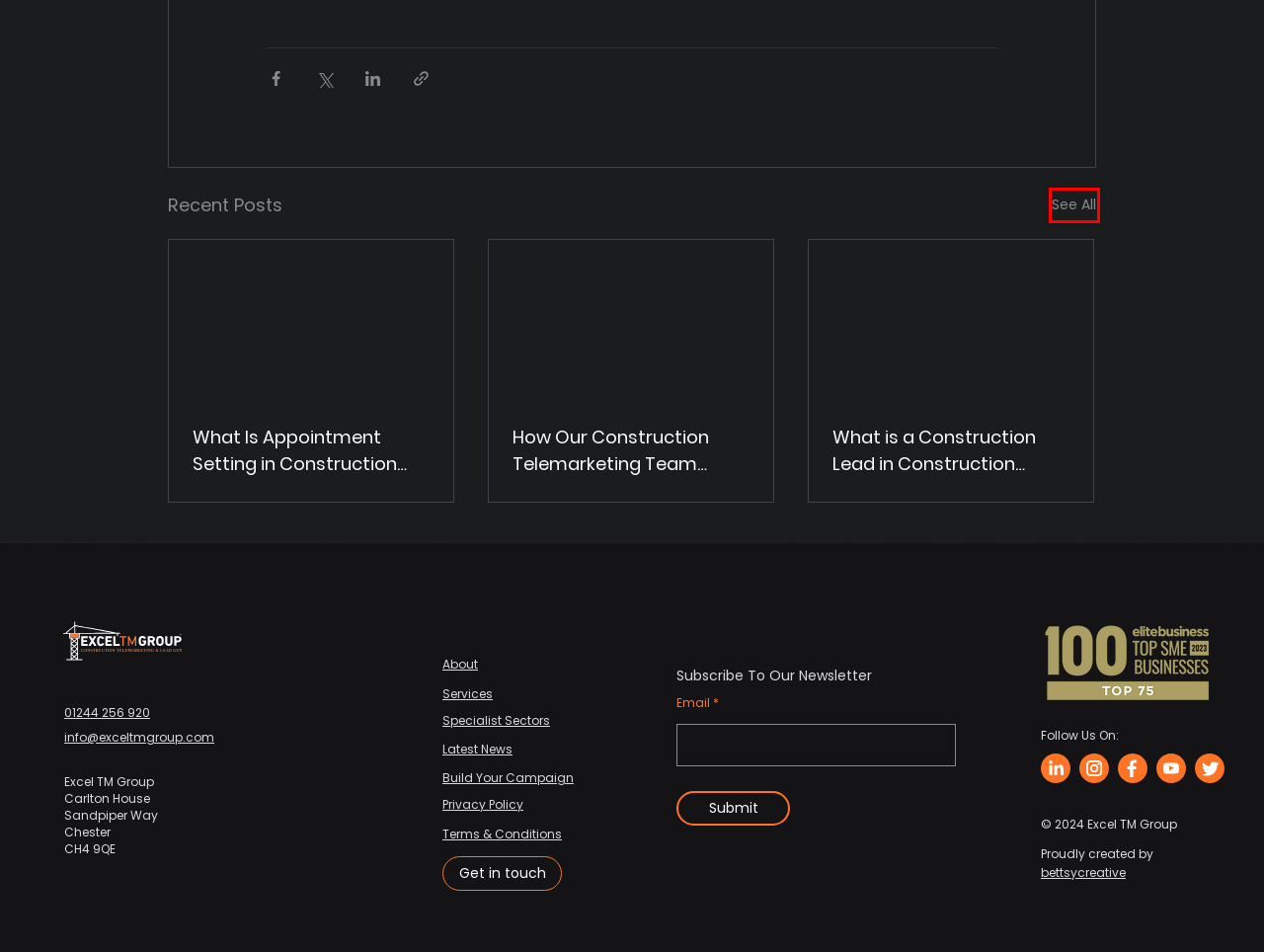Analyze the given webpage screenshot and identify the UI element within the red bounding box. Select the webpage description that best matches what you expect the new webpage to look like after clicking the element. Here are the candidates:
A. How Our Construction Telemarketing Team Builds Rapport with Clients
B. What is a Construction Lead in Construction Telemarketing
C. Specialist Sectors | Excel Tm Group
D. What Is Appointment Setting in Construction Telemarketing, and Why Do I Need It?
E. Build Your Campaign | Excel Tm Group
F. Blog | Excel TM Group
G. Bettsy Creative | Marketing & Design Agency
H. Terms & Conditions | Excel TM Group

F